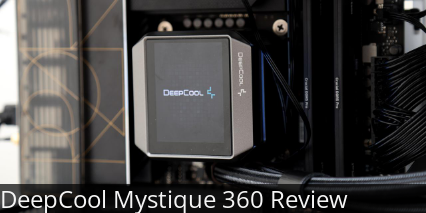What is the focus of the review mentioned in the caption?
Based on the visual information, provide a detailed and comprehensive answer.

The caption states that the review focuses on the unique attributes of the DeepCool Mystique 360, emphasizing its cooling technology and suitability for gaming or intensive computing tasks.